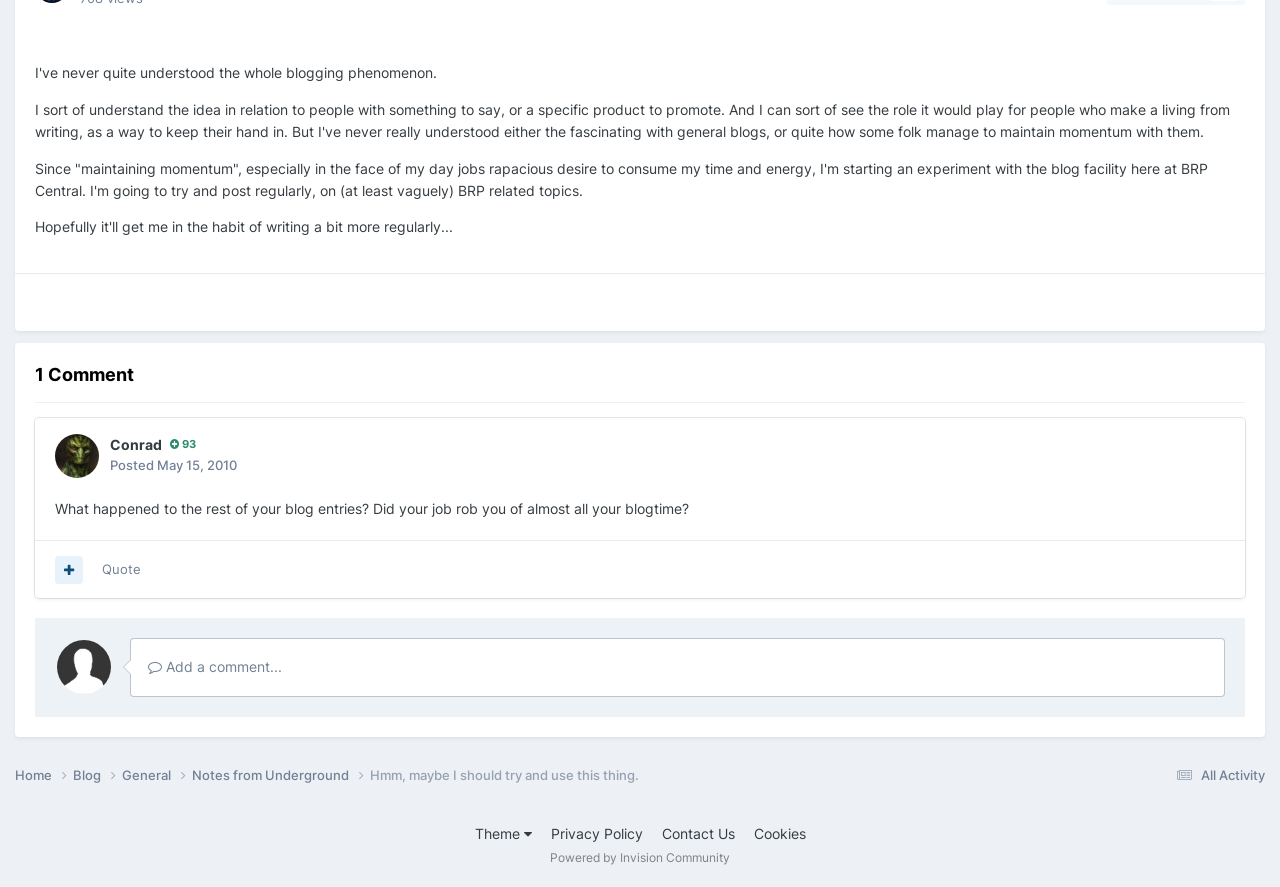Given the element description "Posted May 15, 2010" in the screenshot, predict the bounding box coordinates of that UI element.

[0.086, 0.515, 0.185, 0.533]